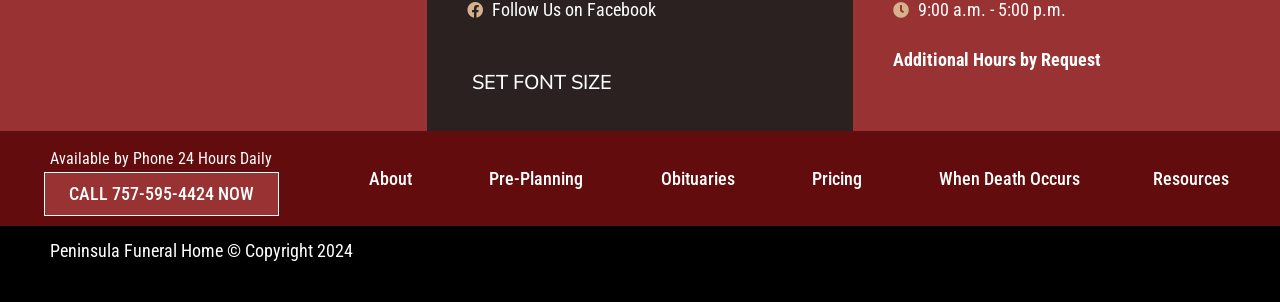What is the name of the funeral home?
Refer to the image and respond with a one-word or short-phrase answer.

Peninsula Funeral Home